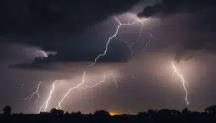What is the atmosphere charged with?
Give a one-word or short-phrase answer derived from the screenshot.

Energy